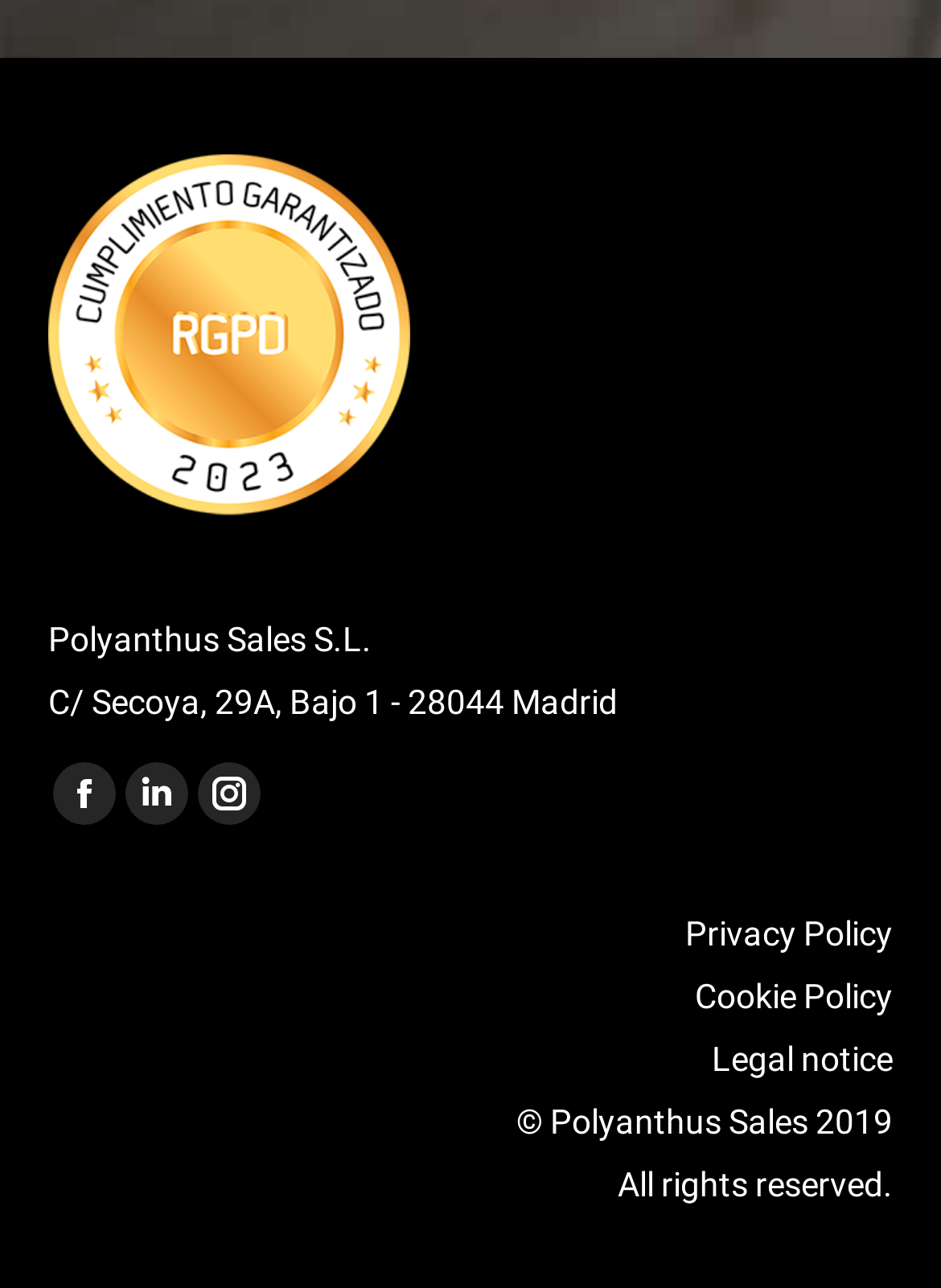Give the bounding box coordinates for the element described by: "Privacy Policy".

[0.728, 0.709, 0.949, 0.739]